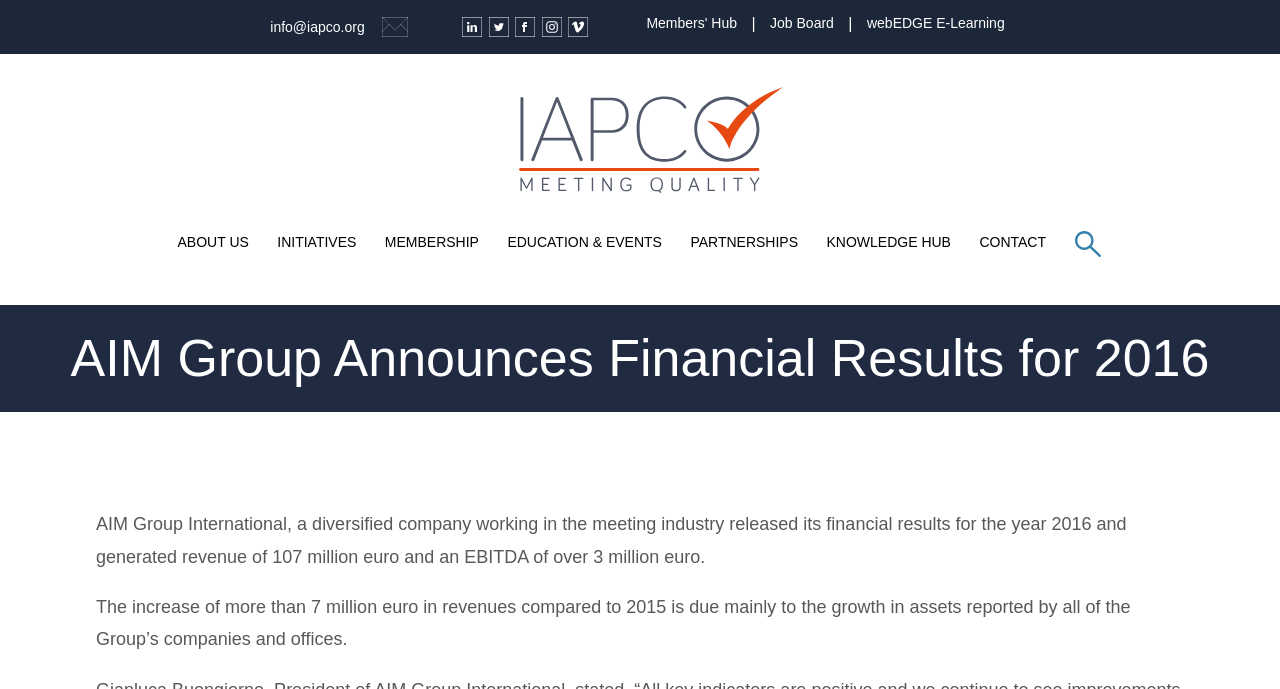Respond to the following question using a concise word or phrase: 
What is the EBITDA of AIM Group International in 2016?

over 3 million euro